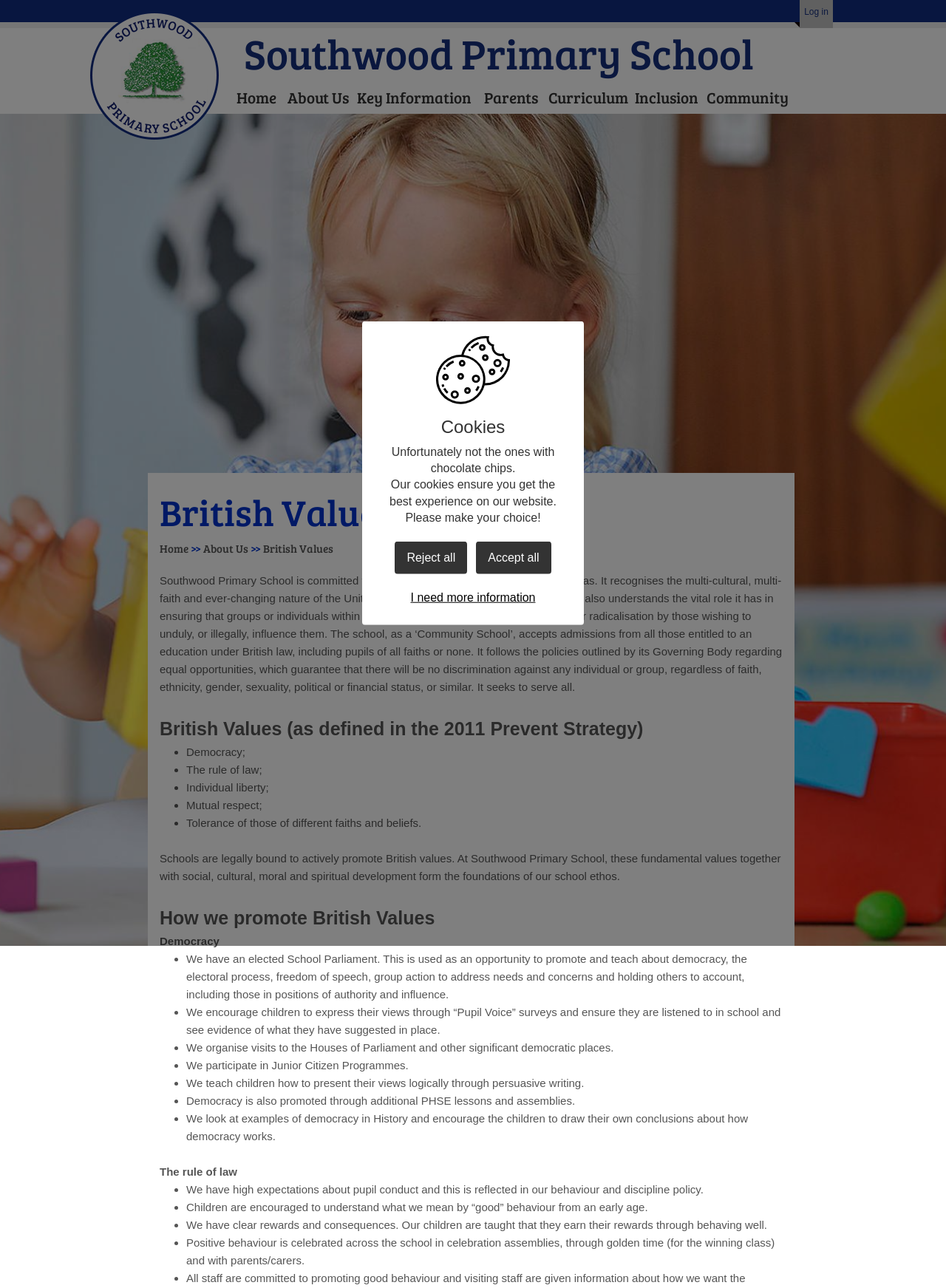Identify the bounding box coordinates for the region to click in order to carry out this instruction: "Read more about UK High Commissioner helps open doors for Hī mussels". Provide the coordinates using four float numbers between 0 and 1, formatted as [left, top, right, bottom].

None